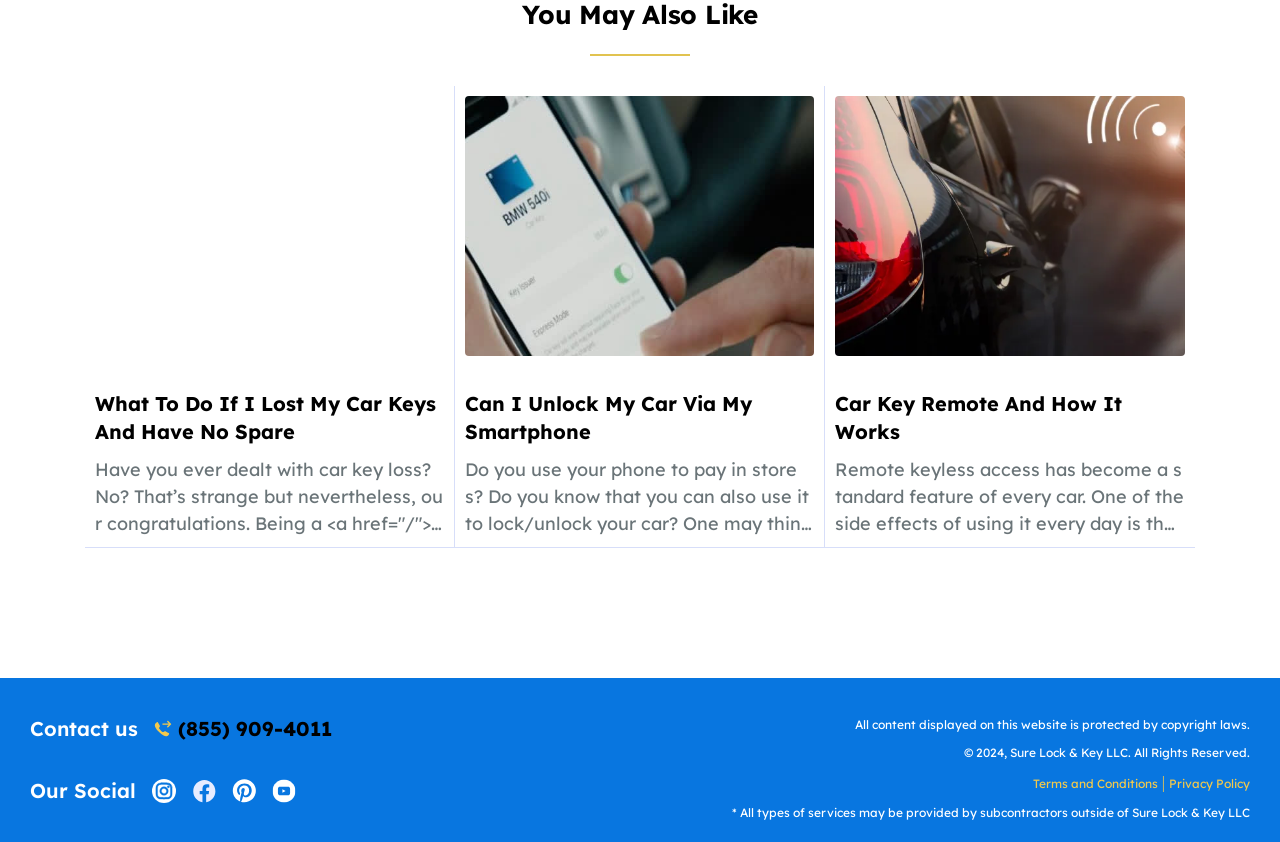Identify the bounding box coordinates for the region of the element that should be clicked to carry out the instruction: "Call the phone number". The bounding box coordinates should be four float numbers between 0 and 1, i.e., [left, top, right, bottom].

[0.12, 0.849, 0.26, 0.882]